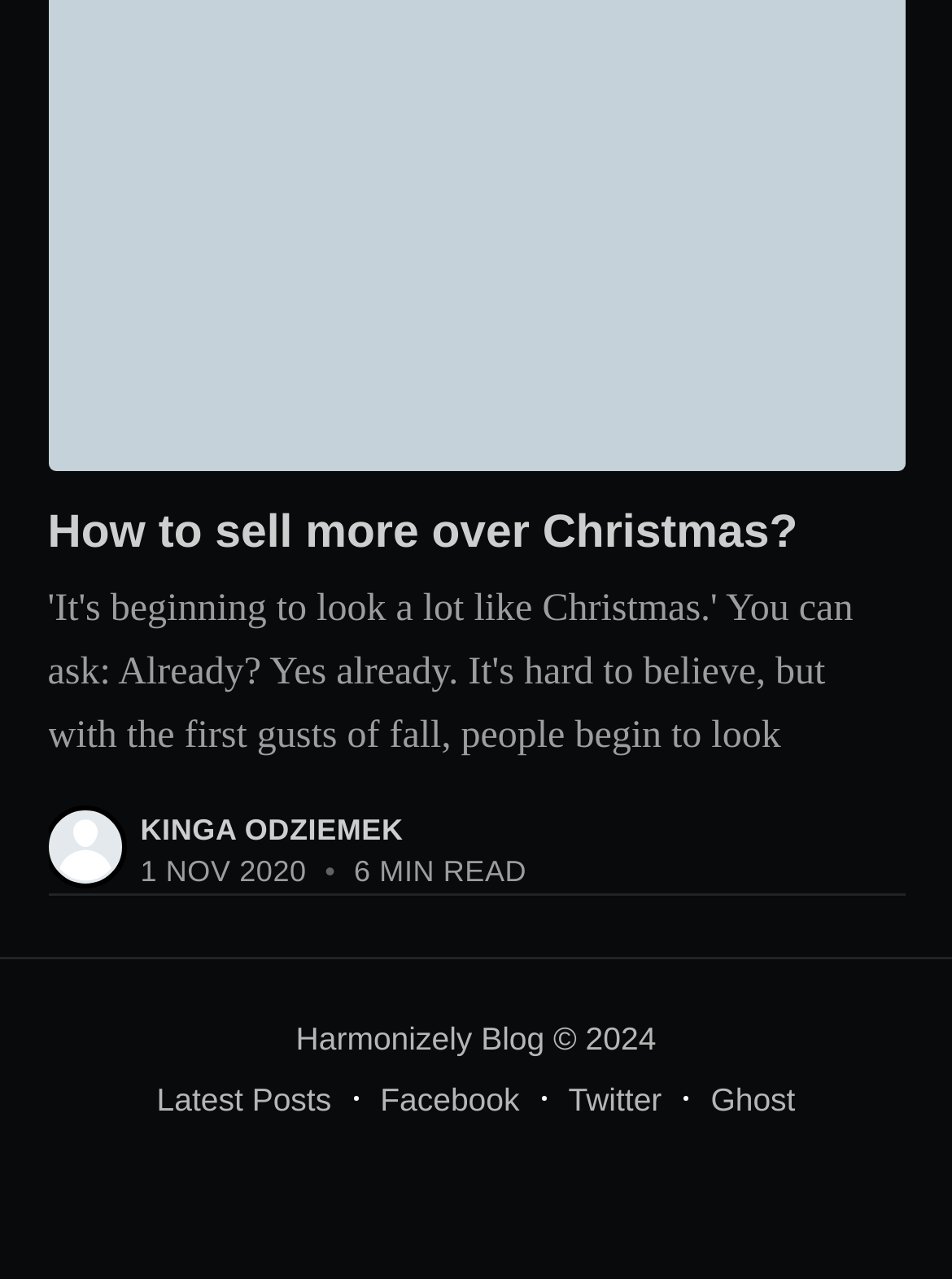Reply to the question below using a single word or brief phrase:
What is the name of the blog?

Harmonizely Blog